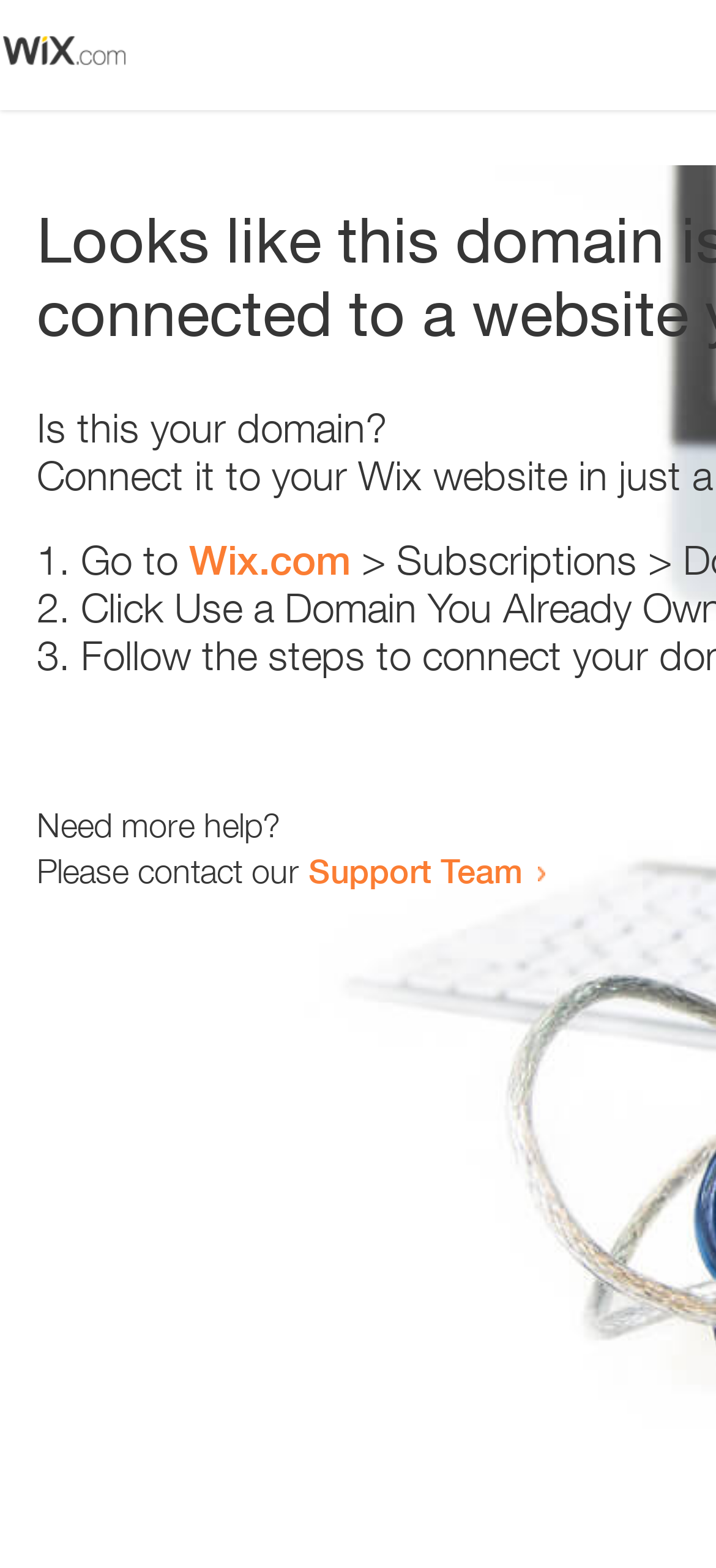How many text elements are present?
Based on the visual, give a brief answer using one word or a short phrase.

5